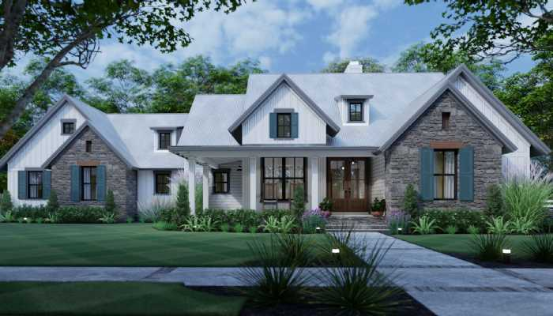What is the atmosphere of the front yard?
Please look at the screenshot and answer using one word or phrase.

Inviting